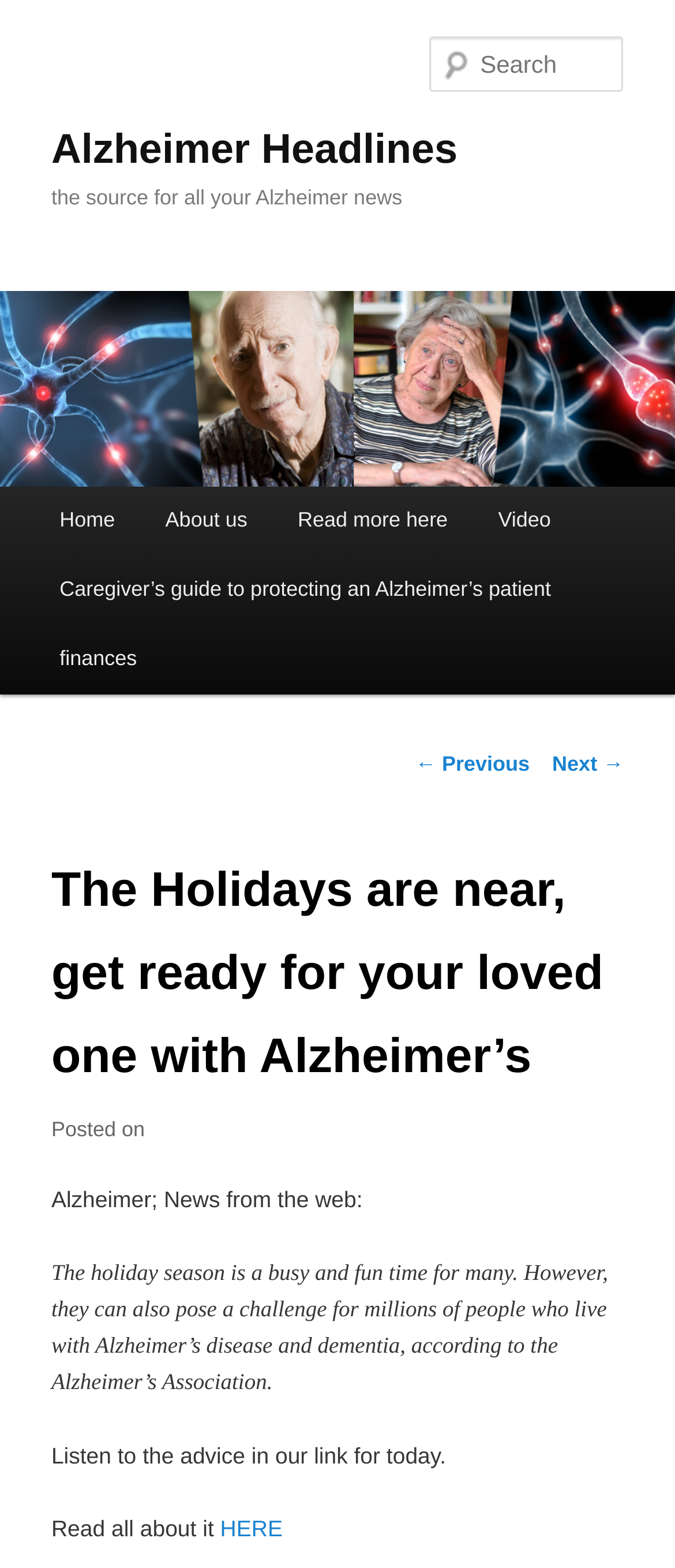Explain the features and main sections of the webpage comprehensively.

This webpage is about Alzheimer's disease and provides daily headlines related to the topic. At the top, there is a heading that reads "Alzheimer Headlines" and a link to skip to the primary content. Below this, there is a larger heading that says "the source for all your Alzheimer news". 

On the top-right corner, there is a search box with a label "Search". To the left of the search box, there is a logo image with the text "Alzheimer Headlines". 

The main menu is located below the logo, with links to "Home", "About us", "Read more here", "Video", and a specific article titled "Caregiver’s guide to protecting an Alzheimer’s patient finances". 

The main content of the webpage is an article titled "The Holidays are near, get ready for your loved one with Alzheimer’s". The article has a heading, a posted date, and a brief introduction. The main text of the article is presented in a blockquote, which discusses the challenges of the holiday season for people with Alzheimer's disease and dementia. 

Below the article, there are links to navigate to previous and next posts. The article also includes a call to action, encouraging readers to listen to the advice in the provided link and to read more about the topic.